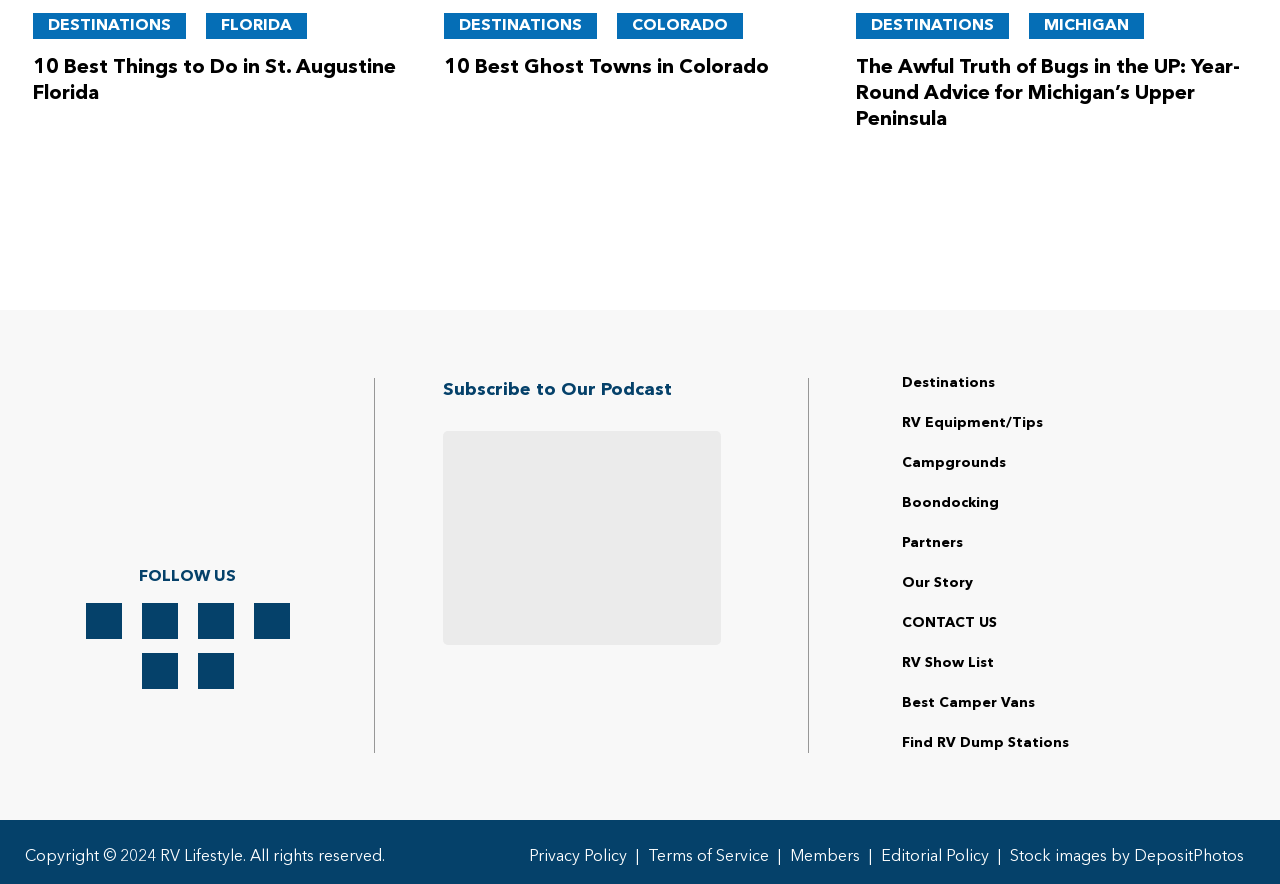Using the element description provided, determine the bounding box coordinates in the format (top-left x, top-left y, bottom-right x, bottom-right y). Ensure that all values are floating point numbers between 0 and 1. Element description: Stock images by DepositPhotos

[0.789, 0.96, 0.972, 0.978]